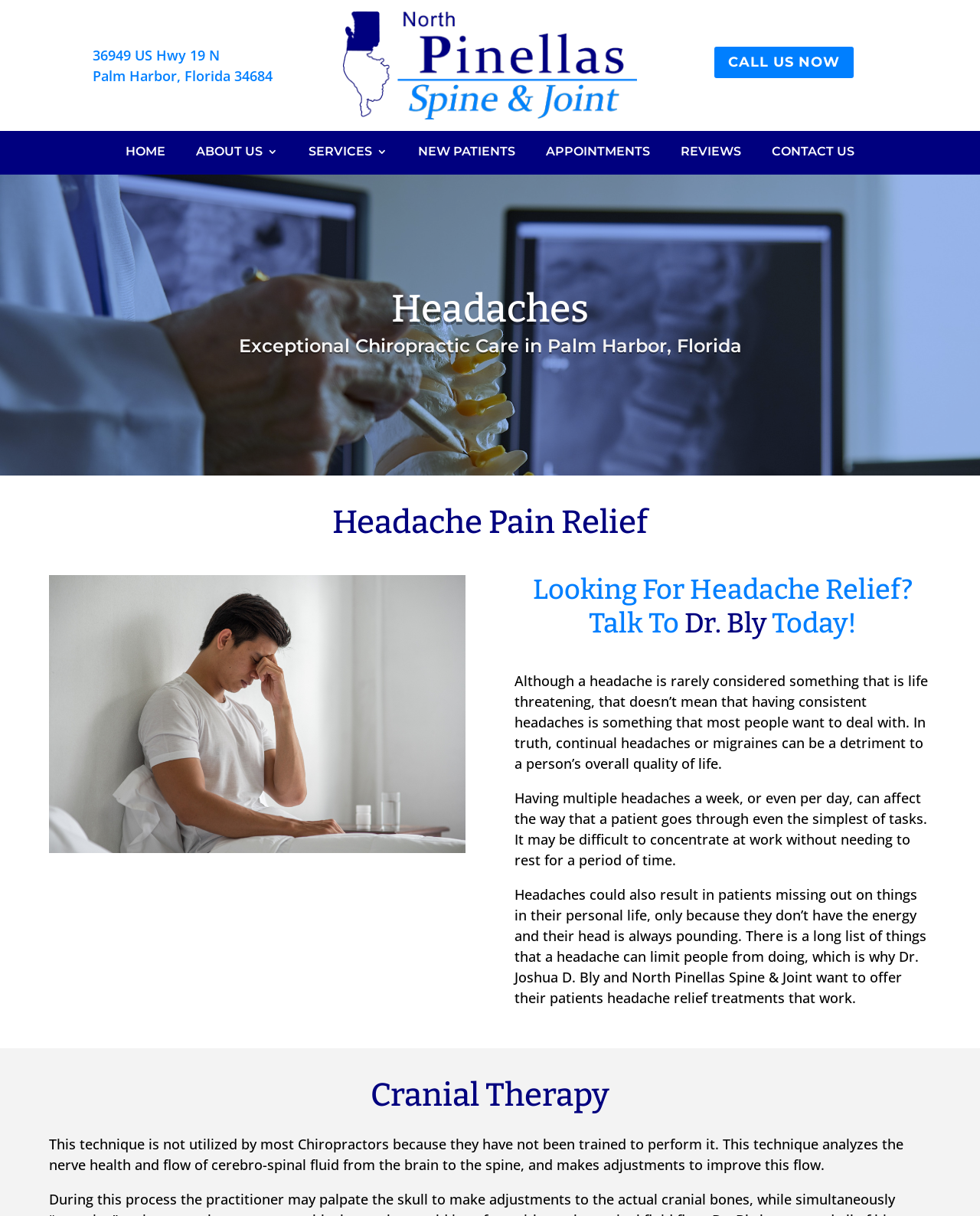Generate a detailed explanation of the webpage's features and information.

The webpage is about North Pinellas Spine & Joint, a chiropractic care center in Palm Harbor, Florida. At the top, there is a layout table containing the clinic's address and a phone icon. Below the table, there are several links to different sections of the website, including "HOME", "ABOUT US", "SERVICES", "NEW PATIENTS", "APPOINTMENTS", "REVIEWS", and "CONTACT US".

The main content of the webpage is divided into sections, each with a heading. The first section is titled "Headaches" and has a subheading "Headache Pain Relief". This section discusses the impact of consistent headaches on daily life, including difficulty concentrating at work and missing out on personal activities.

Below this section, there is a call-to-action to talk to Dr. Bly, a chiropractor at the clinic. The next section is titled "Looking For Headache Relief? Talk To Dr. Bly Today!" and contains a link to Dr. Bly's profile.

The webpage also has a section dedicated to "Cranial Therapy", a technique used by the clinic to analyze and improve nerve health and cerebro-spinal fluid flow from the brain to the spine. This section is located at the bottom of the page.

Throughout the webpage, there are several static text elements containing information about the clinic and its services. The overall layout is organized, with clear headings and concise text.